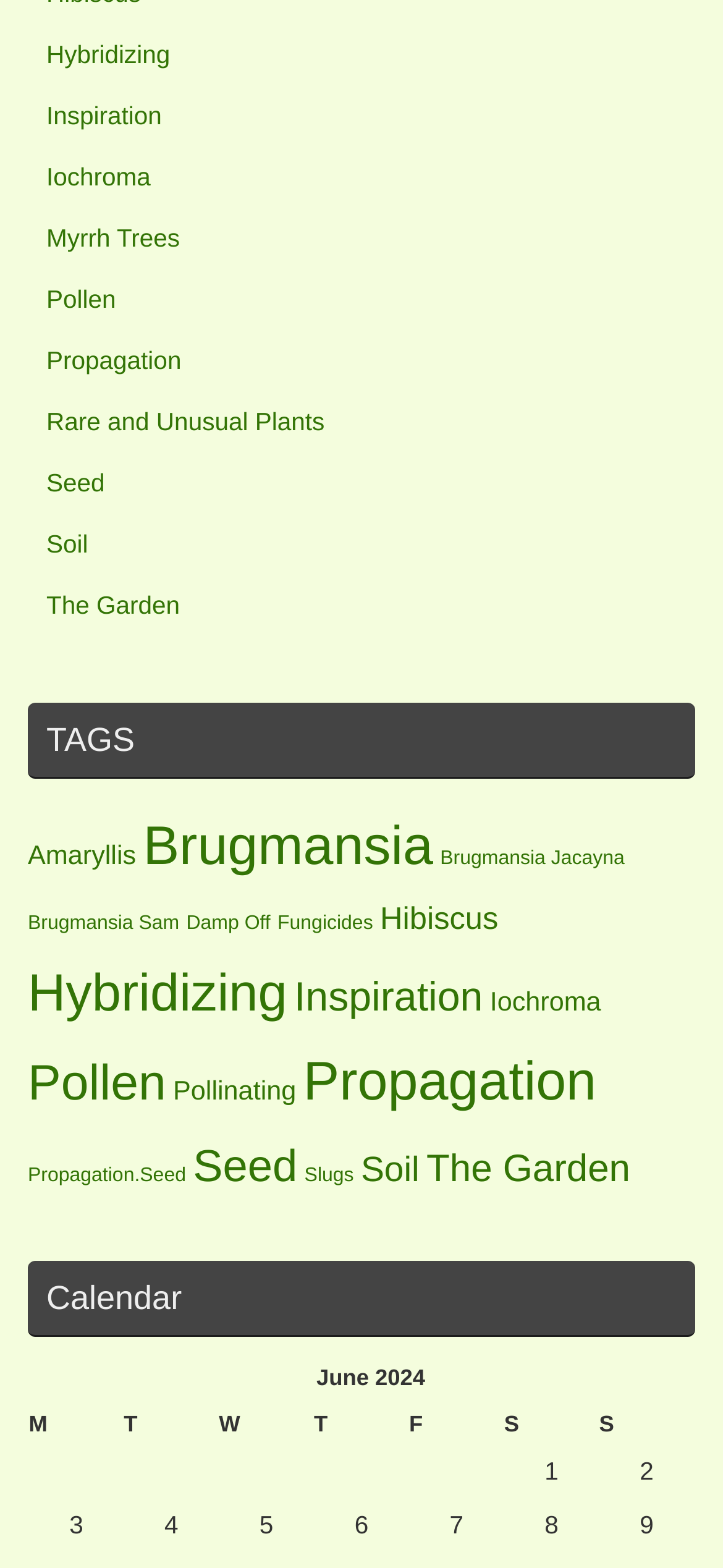Determine the bounding box coordinates of the region to click in order to accomplish the following instruction: "Check the '1' cell in the calendar". Provide the coordinates as four float numbers between 0 and 1, specifically [left, top, right, bottom].

[0.697, 0.921, 0.829, 0.956]